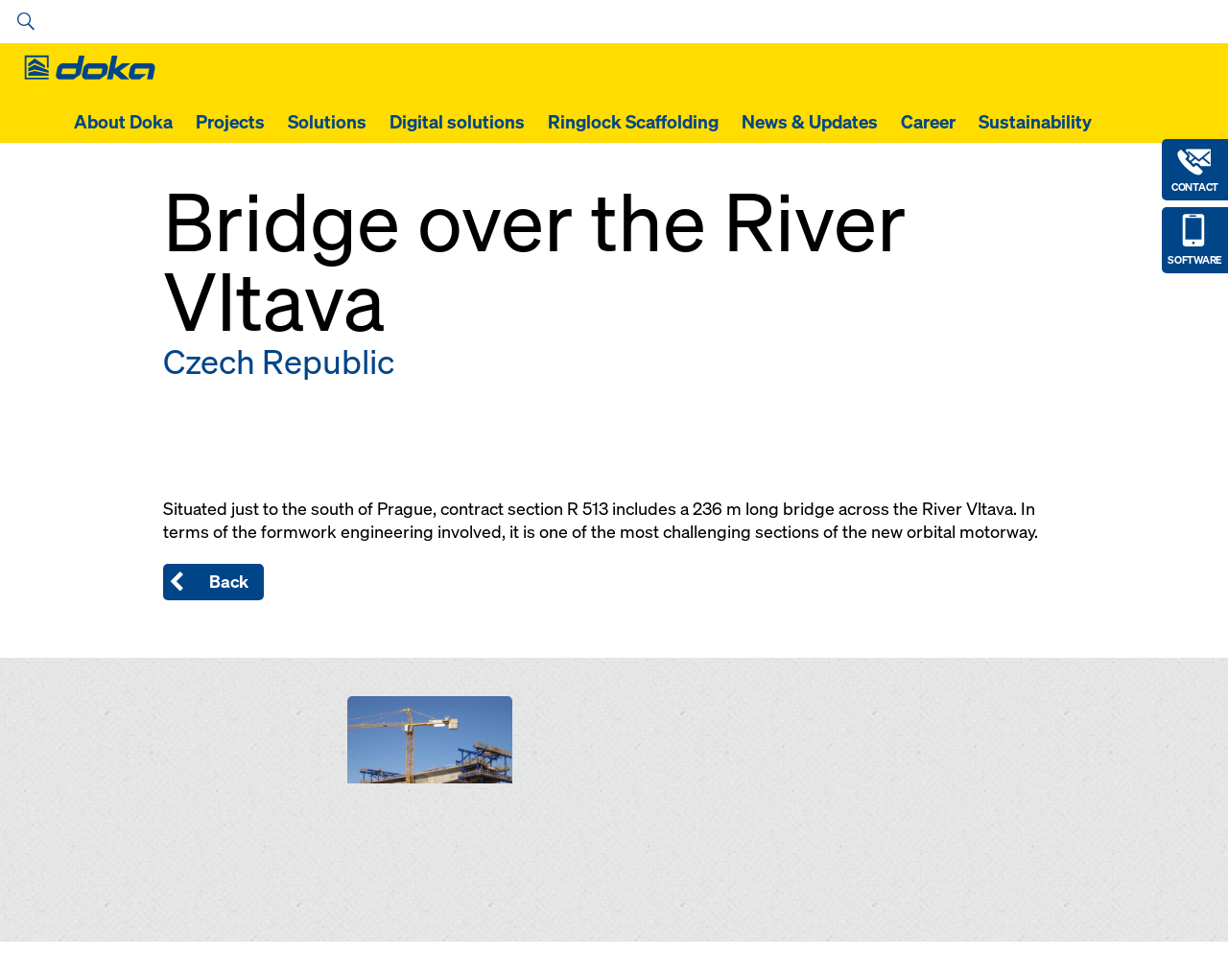What is the title or heading displayed on the webpage?

Bridge over the River Vltava